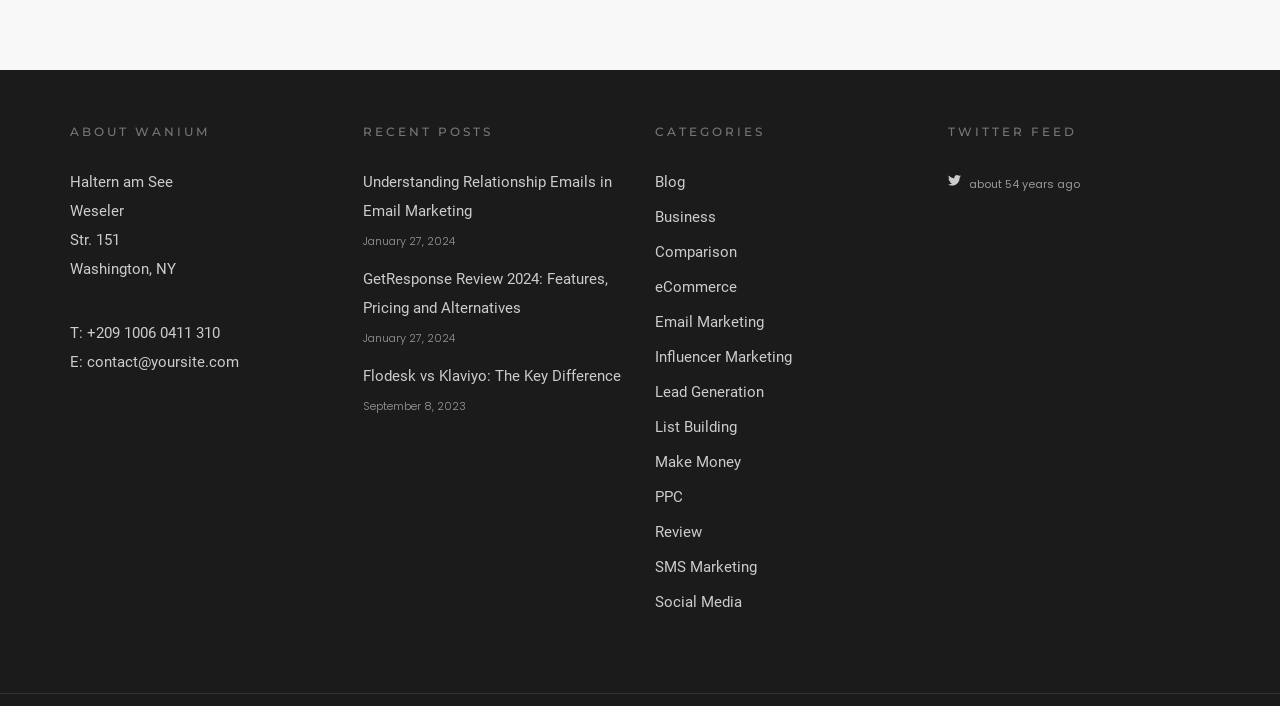What is the title of the Twitter feed section?
Provide a comprehensive and detailed answer to the question.

I found the heading element with the title 'TWITTER FEED' at the bottom of the webpage, which indicates the start of the Twitter feed section.